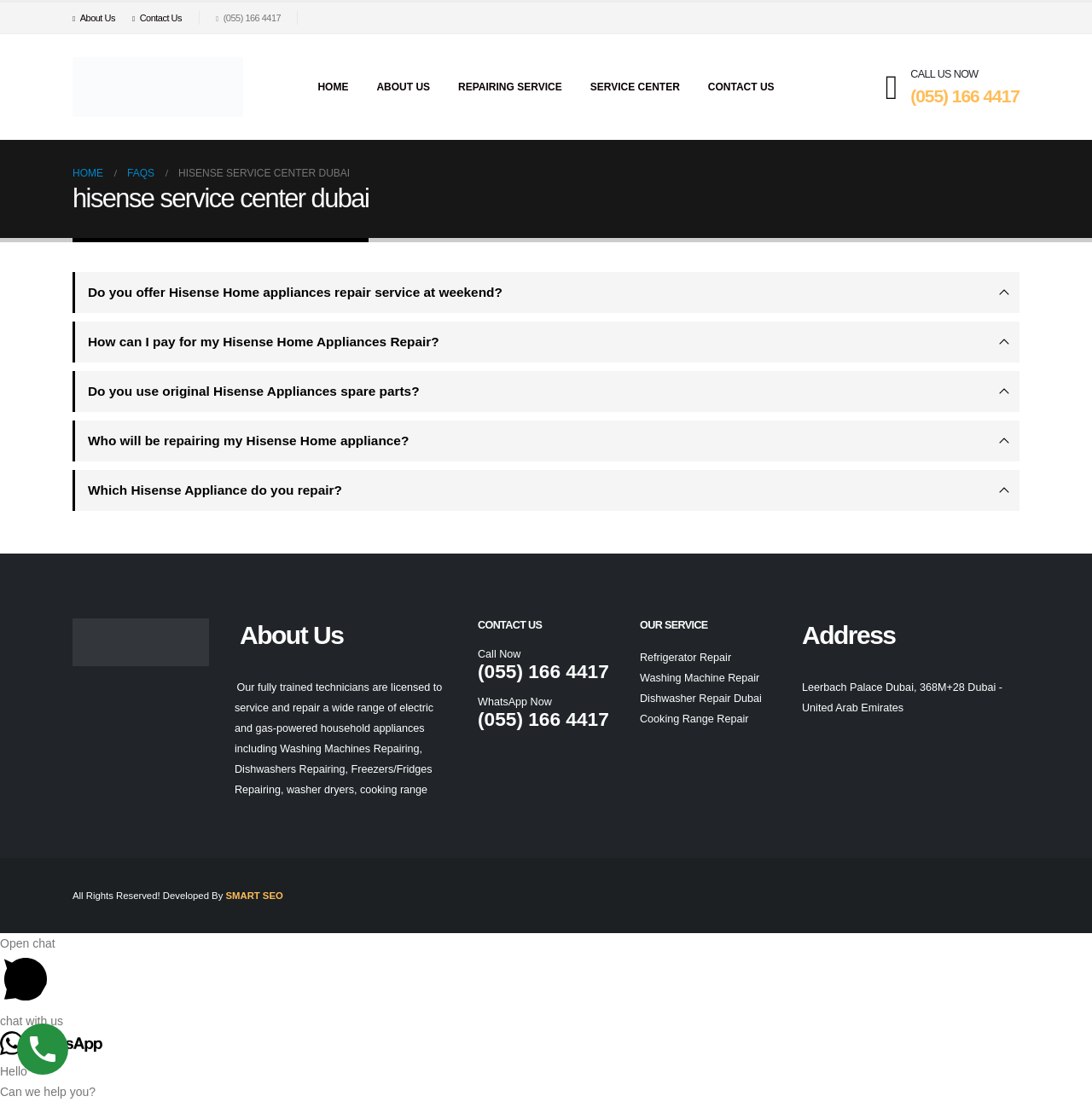Can you look at the image and give a comprehensive answer to the question:
Do they offer repair services on weekends?

I found this information by looking at the FAQ section, where it answers the question 'Do you offer Hisense Home appliances repair service at weekend?' with an implied 'yes', as it does not say they do not offer services on weekends.